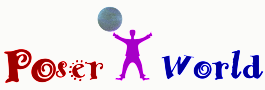What is the color of the word 'World'?
Examine the webpage screenshot and provide an in-depth answer to the question.

The word 'World' is presented in a striking blue color, which forms a dynamic contrast with the red color of 'Poser', creating a visually appealing logo design.